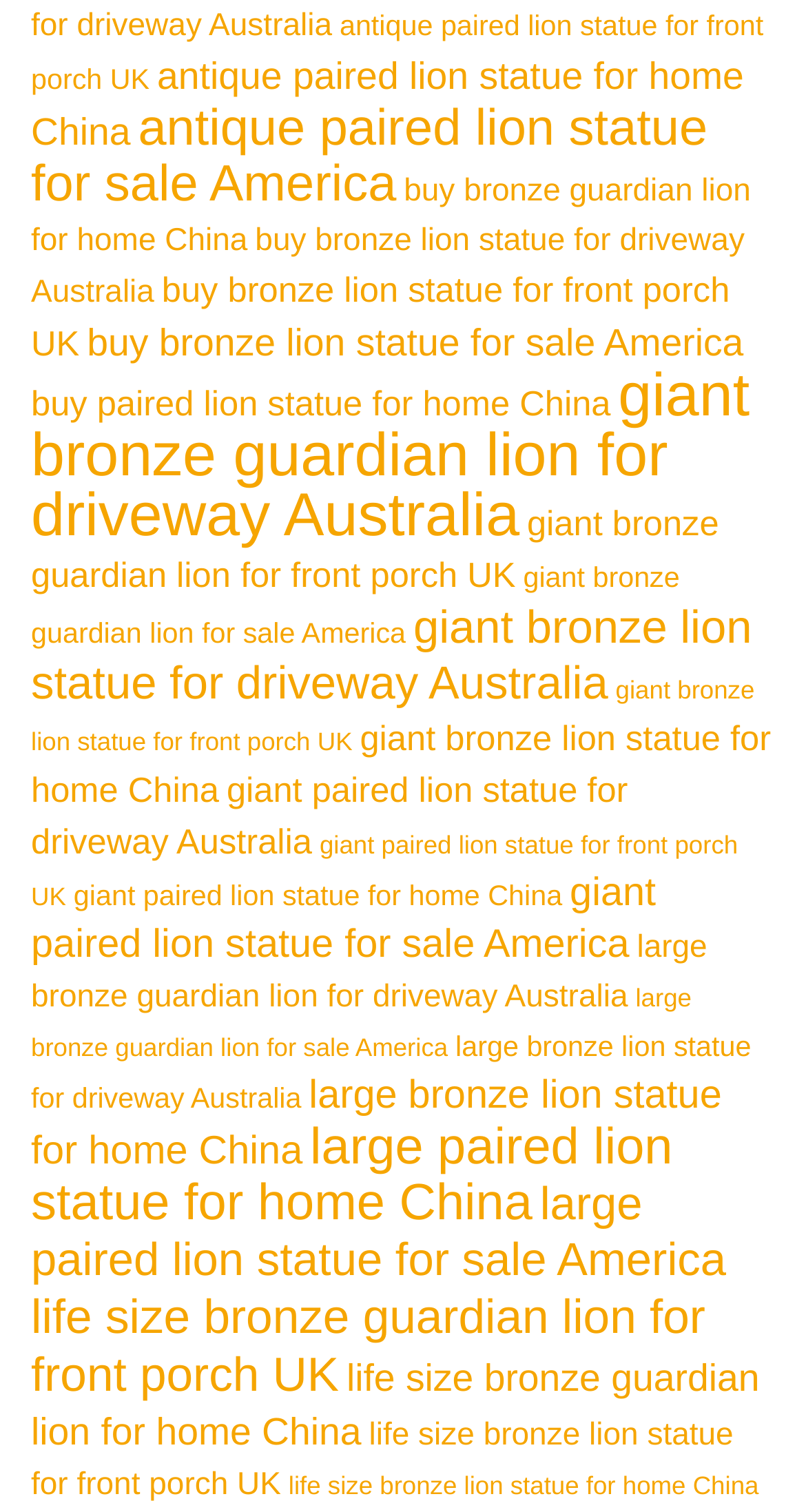Please determine the bounding box coordinates of the element to click on in order to accomplish the following task: "click antique paired lion statue for front porch UK". Ensure the coordinates are four float numbers ranging from 0 to 1, i.e., [left, top, right, bottom].

[0.038, 0.007, 0.947, 0.063]